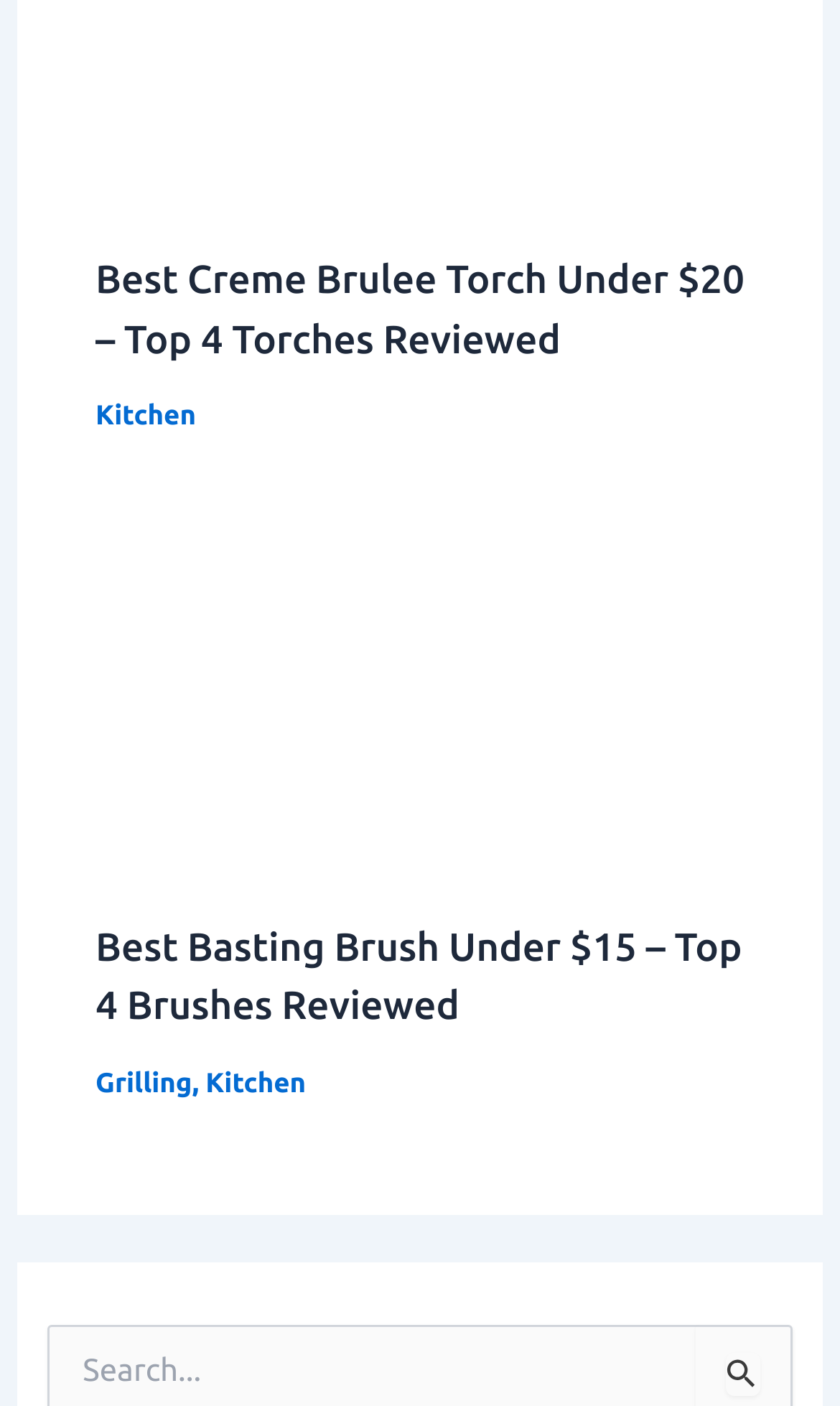Please identify the bounding box coordinates of the region to click in order to complete the task: "read the review of Best Basting Brush Under $15". The coordinates must be four float numbers between 0 and 1, specified as [left, top, right, bottom].

[0.114, 0.486, 0.886, 0.512]